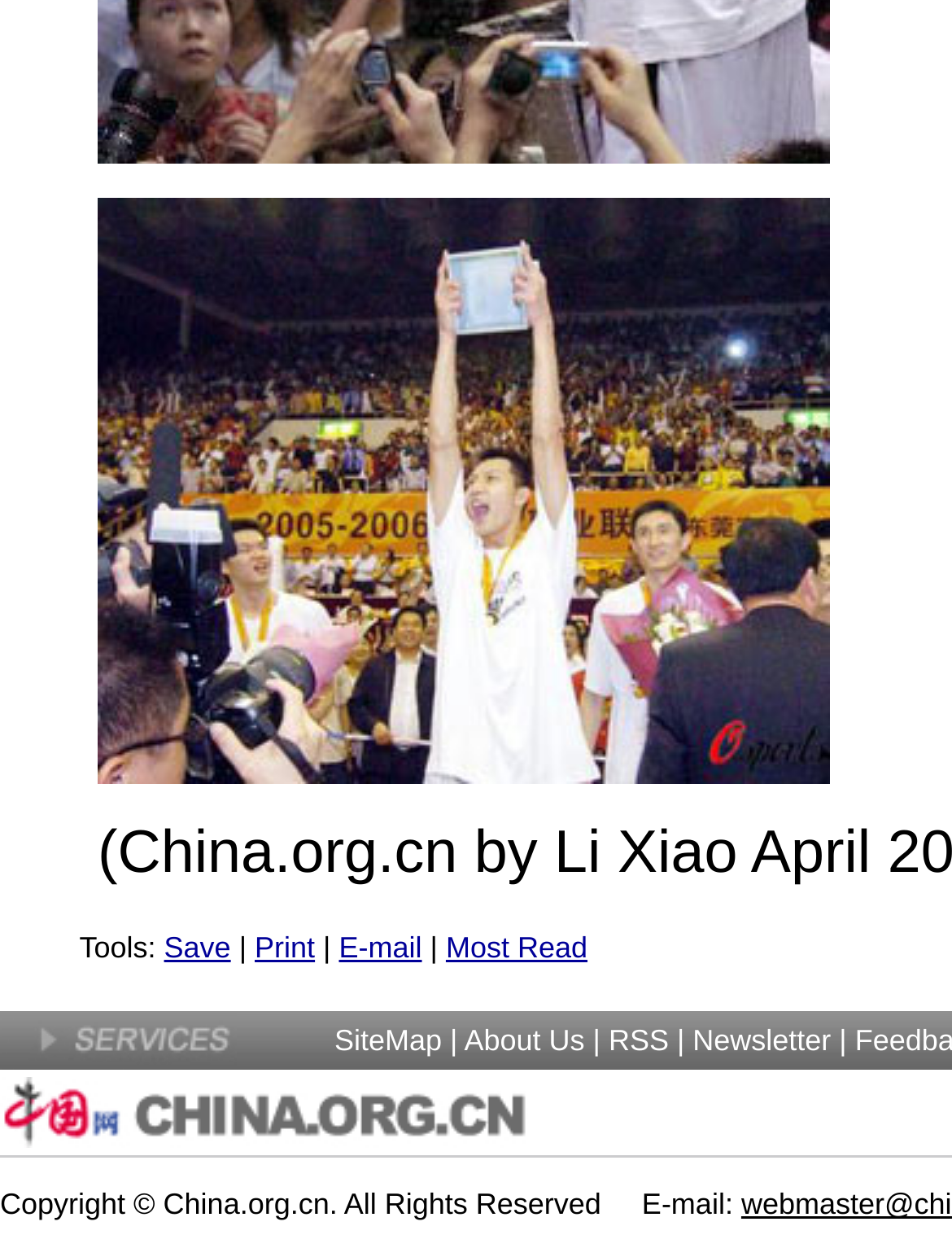Please provide a detailed answer to the question below based on the screenshot: 
What is the purpose of the '|' character?

I observed that the '|' character is used as a separator between links or other elements, such as between 'E-mail' and 'Most Read', and between the last link and the next element in the middle row.